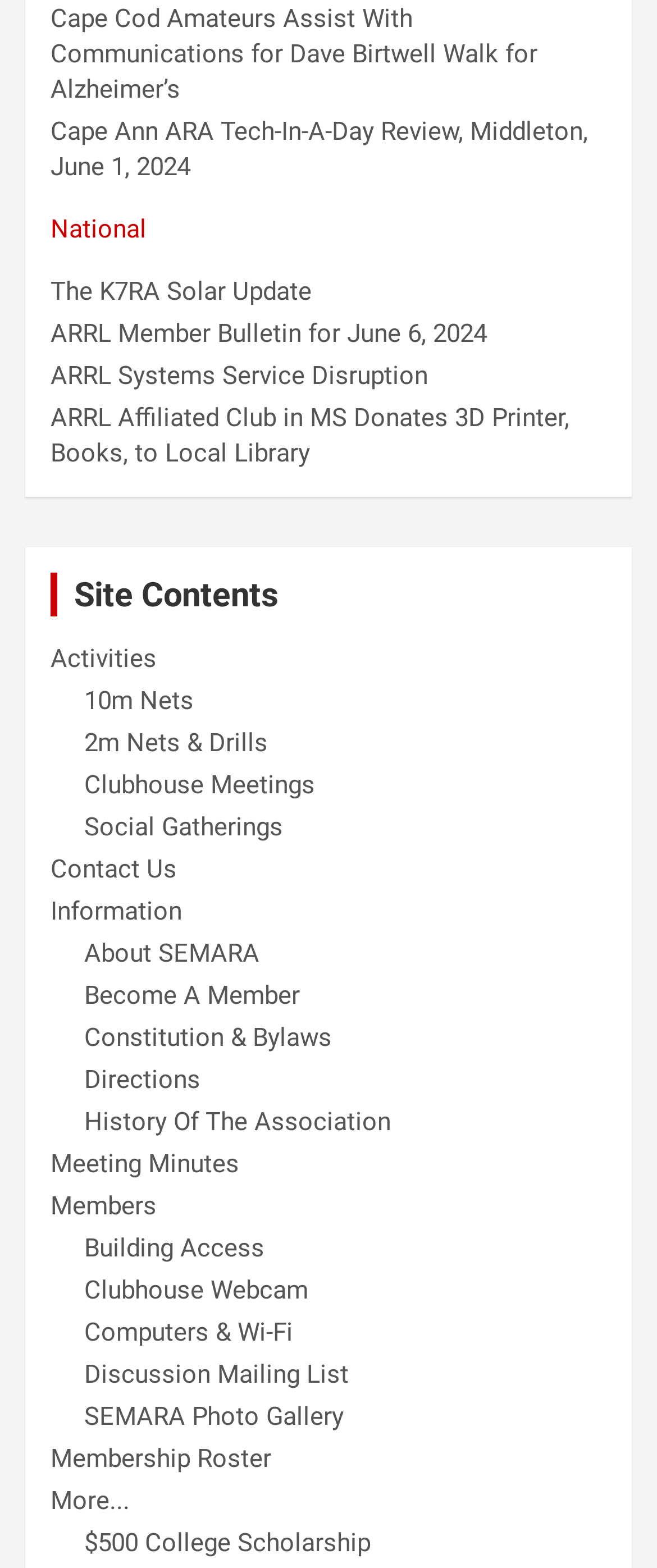What is the purpose of the 'Membership Roster' link?
Answer the question in as much detail as possible.

I inferred this answer by looking at the link 'Membership Roster' under the 'Members' section, which suggests that it displays a list of members of the association.